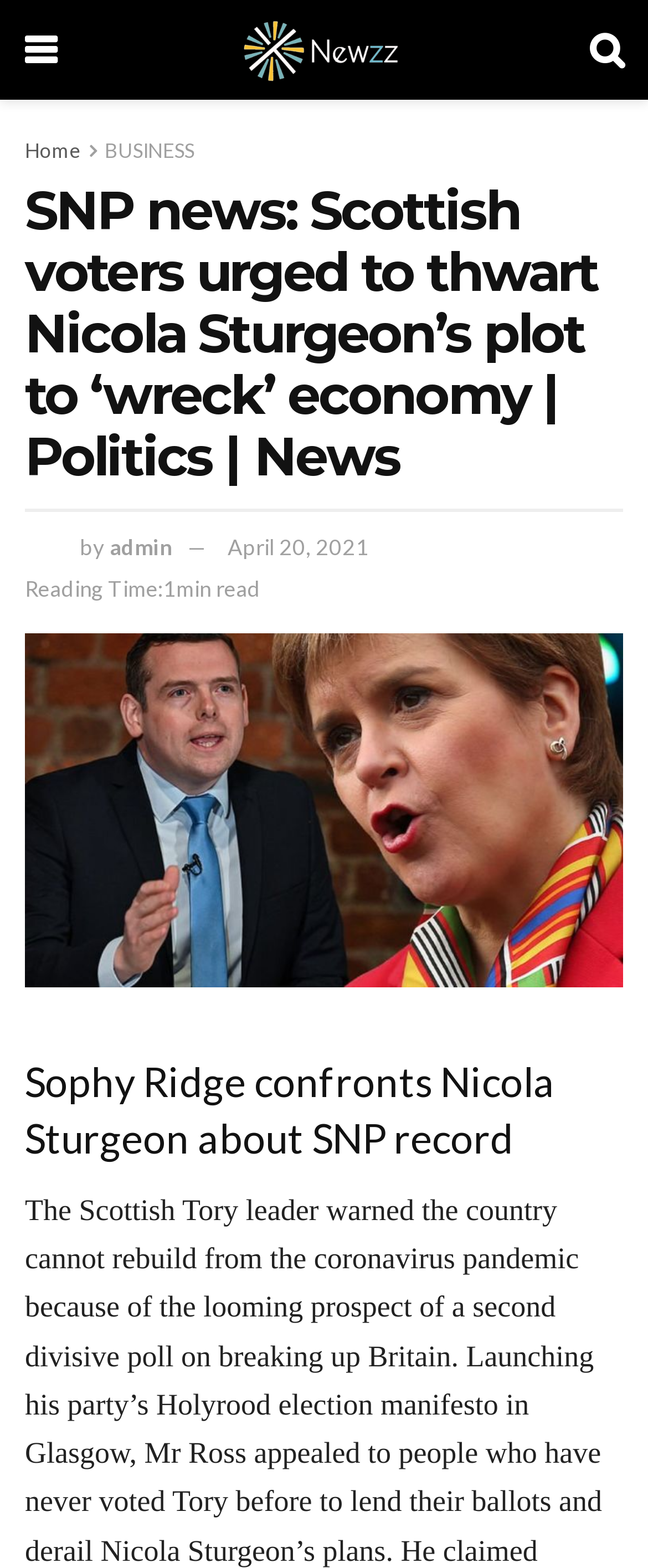Provide the bounding box coordinates for the UI element that is described by this text: "Home". The coordinates should be in the form of four float numbers between 0 and 1: [left, top, right, bottom].

[0.038, 0.088, 0.126, 0.104]